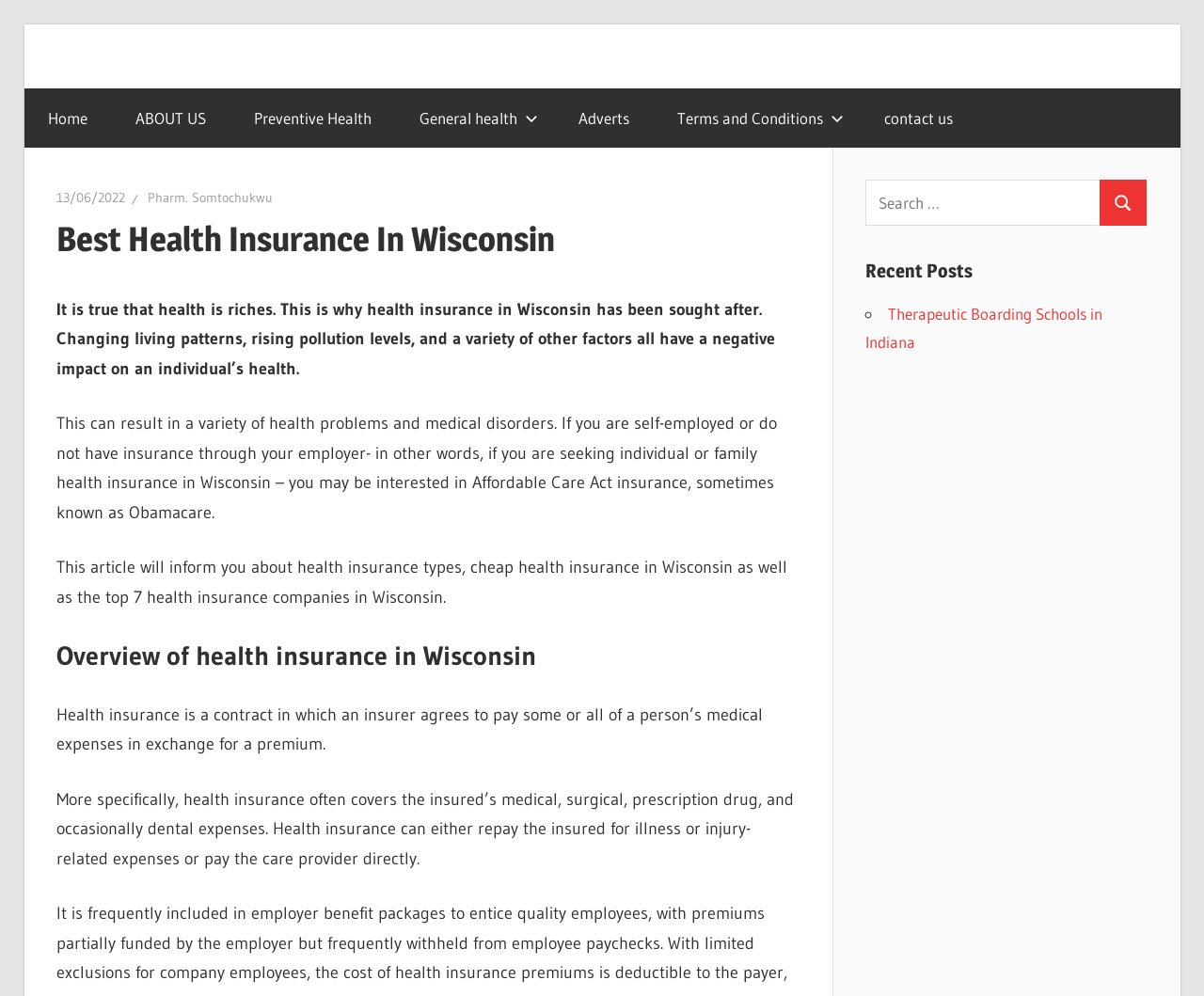Using the elements shown in the image, answer the question comprehensively: How many health insurance companies are mentioned in the article?

The webpage states that the article will inform readers about the top 7 health insurance companies in Wisconsin, suggesting that 7 companies will be mentioned.